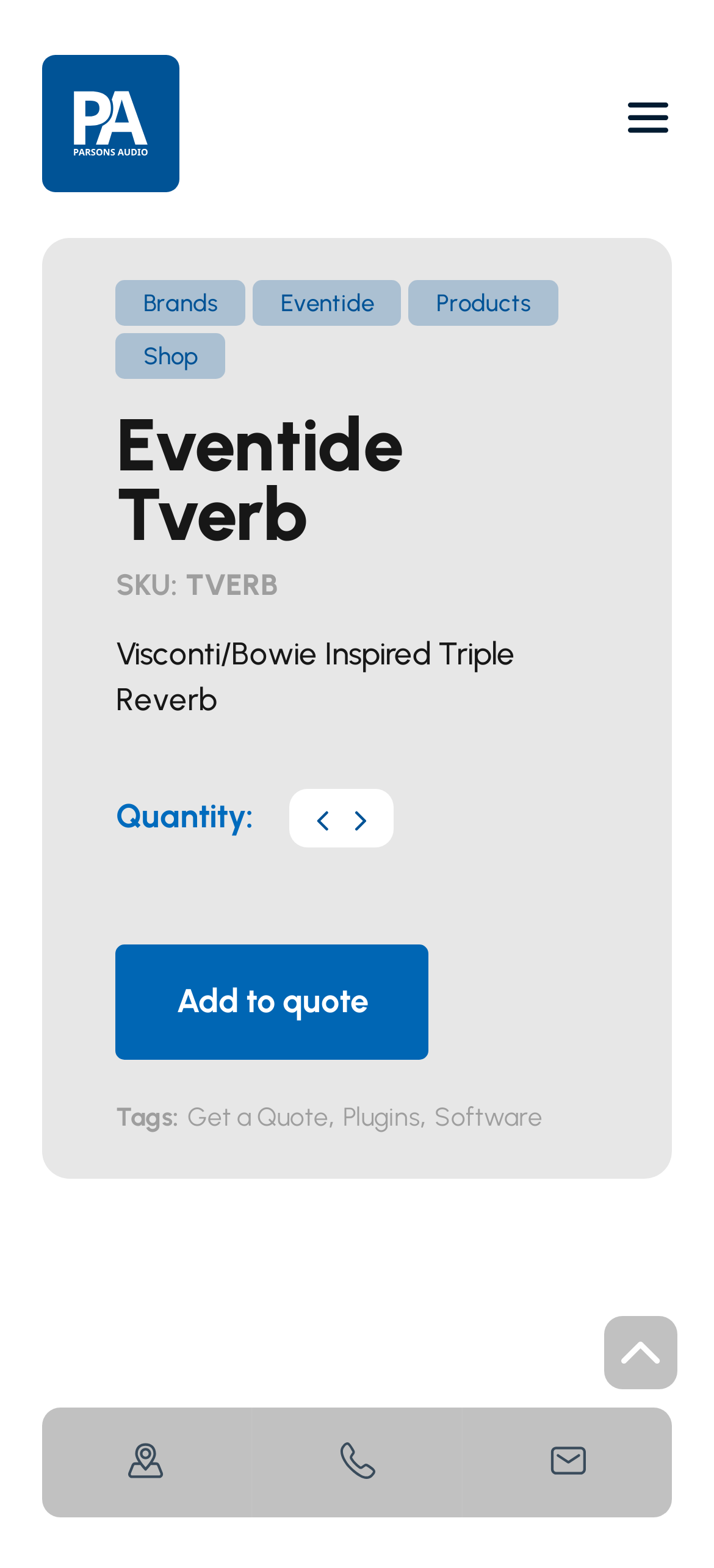Determine the bounding box coordinates of the UI element described by: "Add to quote".

[0.163, 0.603, 0.601, 0.676]